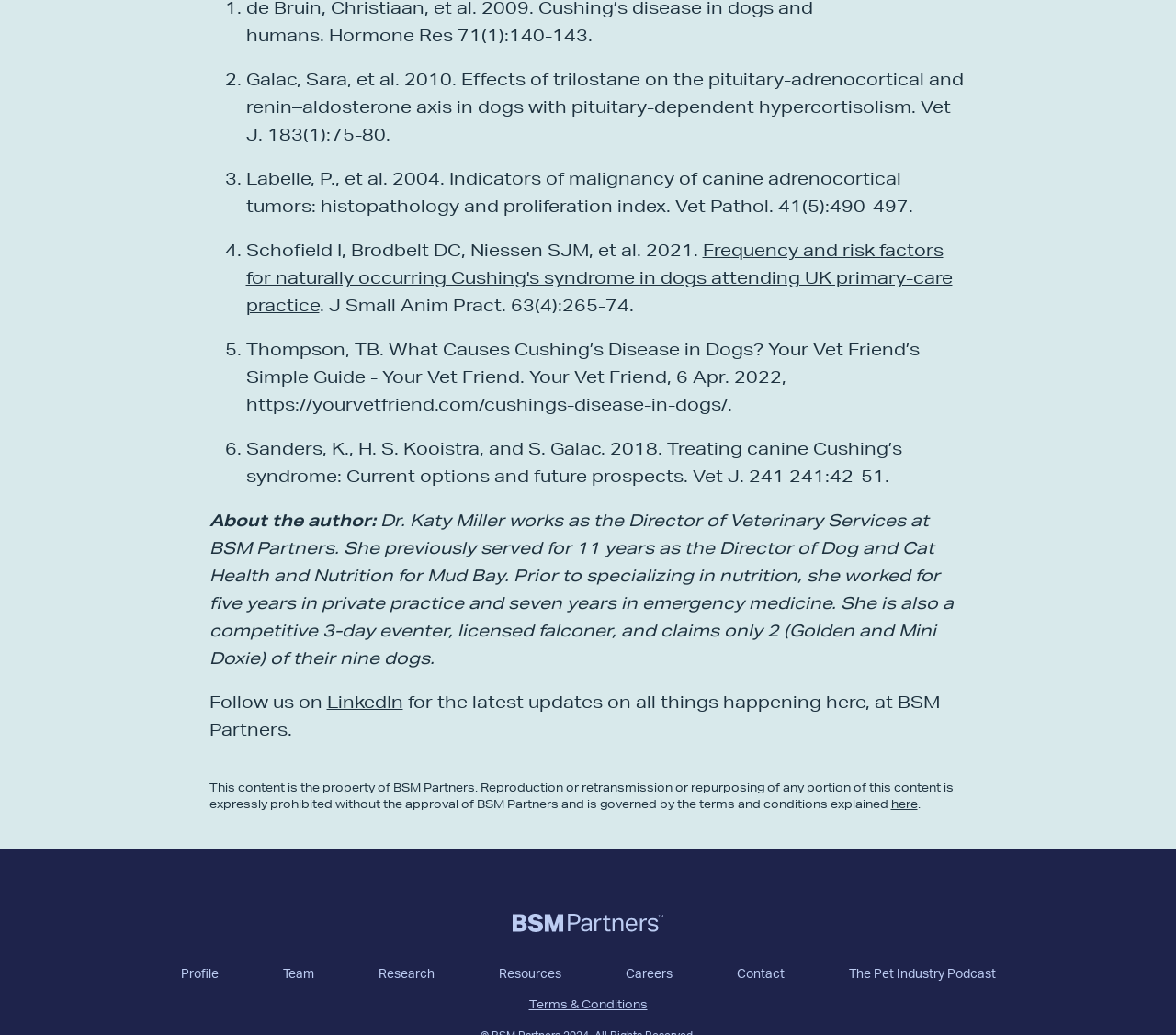Locate the bounding box of the UI element described by: "parent_node: Profile" in the given webpage screenshot.

[0.436, 0.883, 0.564, 0.903]